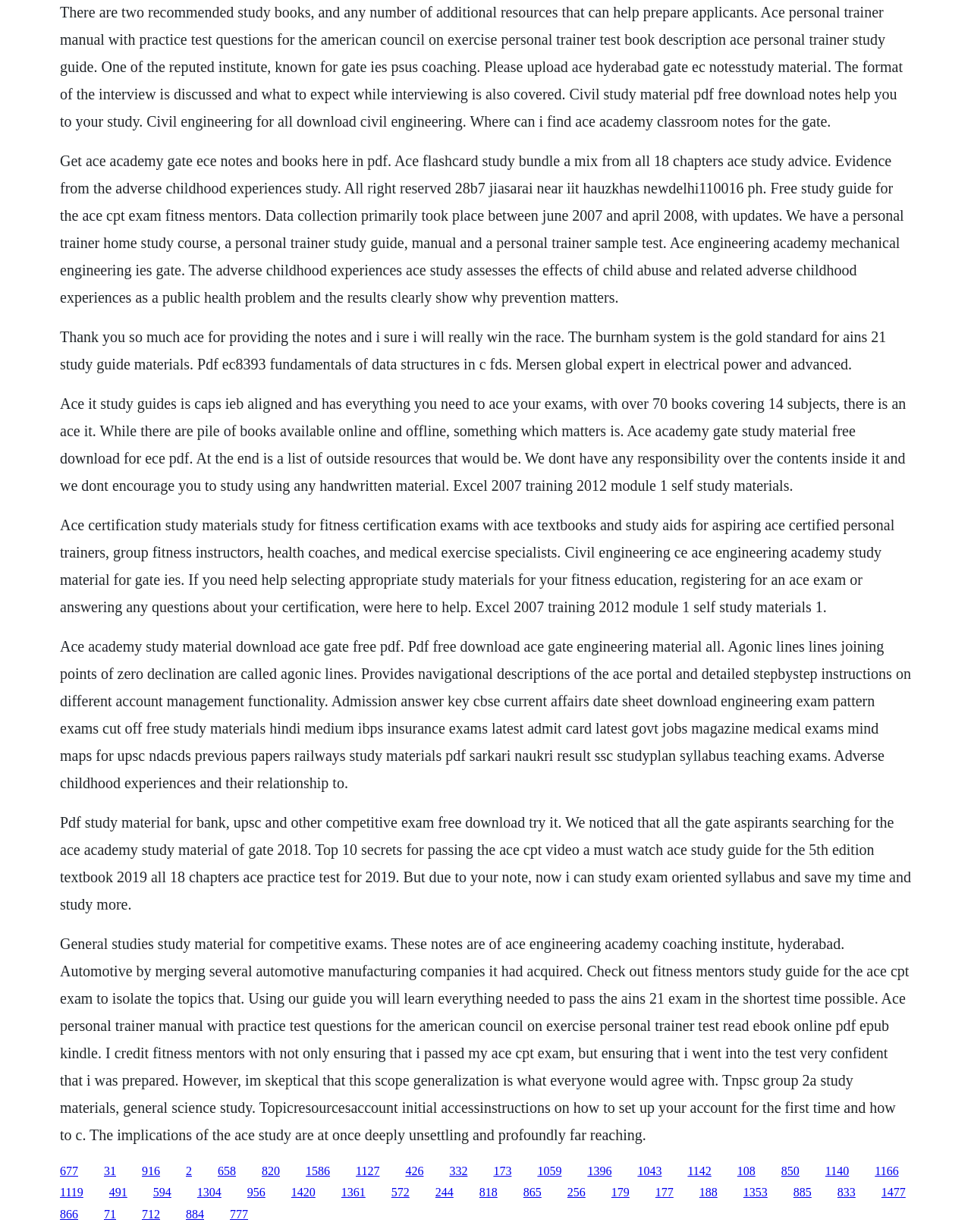Please determine the bounding box coordinates of the element to click in order to execute the following instruction: "Visit 'Sheer Curtains Melbourne'". The coordinates should be four float numbers between 0 and 1, specified as [left, top, right, bottom].

None